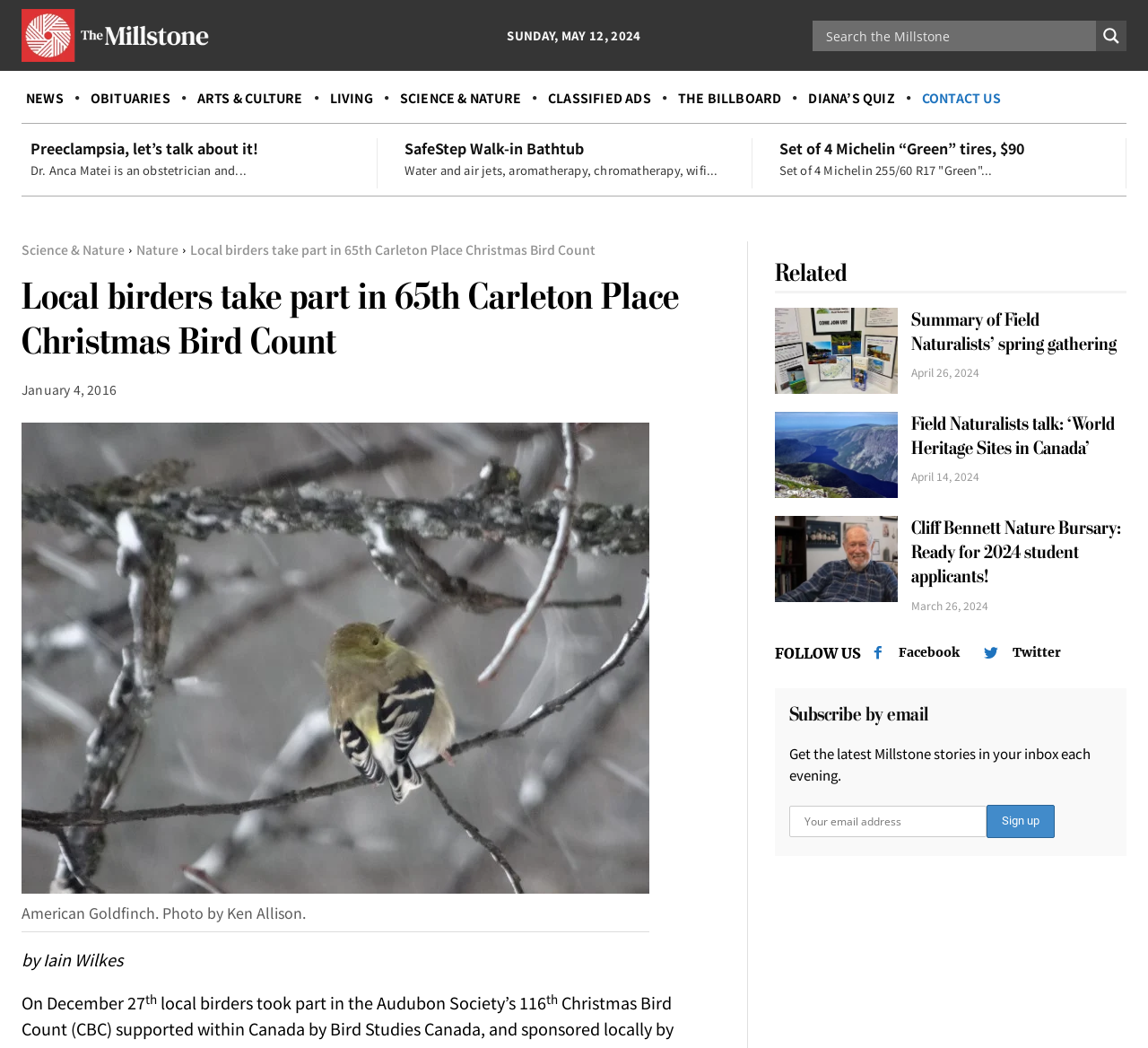Find the bounding box coordinates of the element to click in order to complete the given instruction: "View the photo of American Goldfinch."

[0.019, 0.403, 0.566, 0.852]